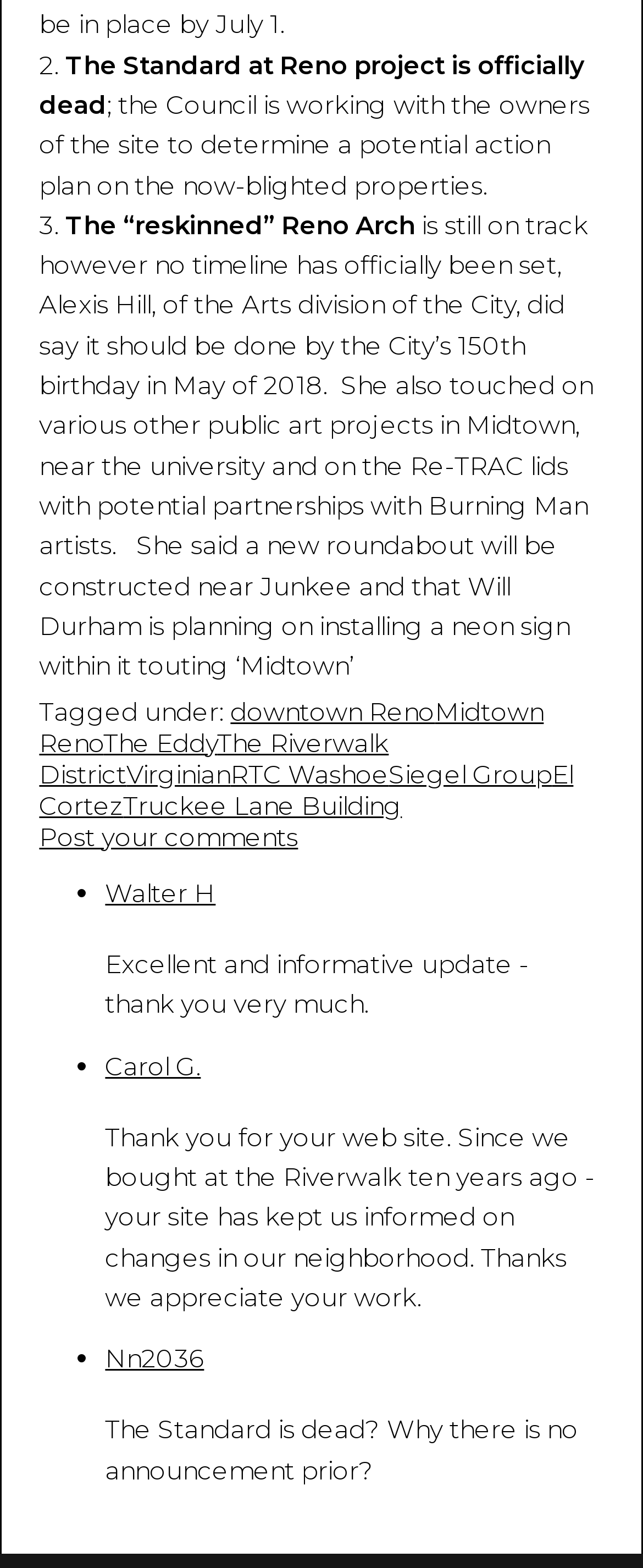Please identify the bounding box coordinates of where to click in order to follow the instruction: "Click on 'Carol G.'".

[0.164, 0.67, 0.312, 0.69]